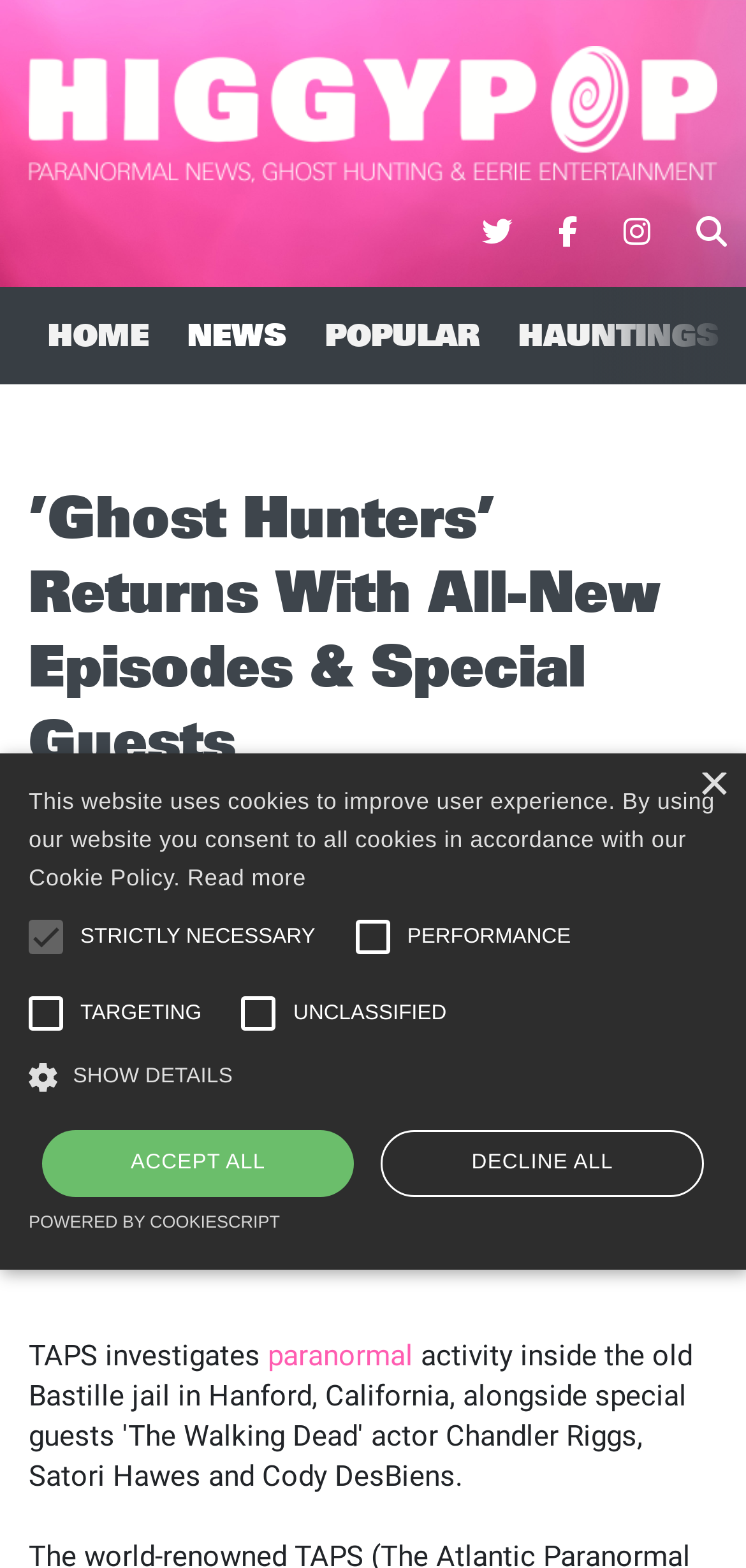Find the bounding box coordinates of the clickable element required to execute the following instruction: "click on the Ghost Hunters 2023 image". Provide the coordinates as four float numbers between 0 and 1, i.e., [left, top, right, bottom].

[0.038, 0.584, 0.962, 0.804]